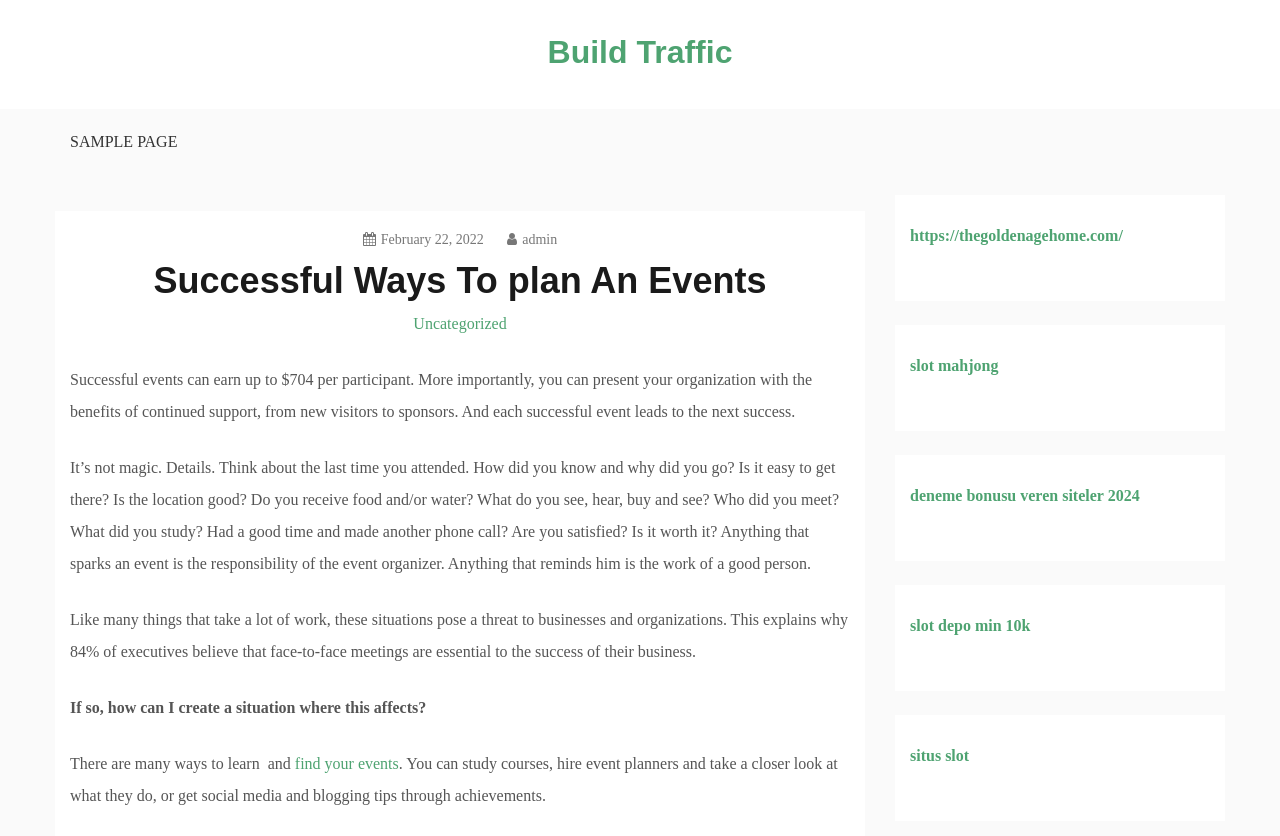Can you specify the bounding box coordinates of the area that needs to be clicked to fulfill the following instruction: "Go to 'https://thegoldenagehome.com/'"?

[0.711, 0.272, 0.877, 0.292]